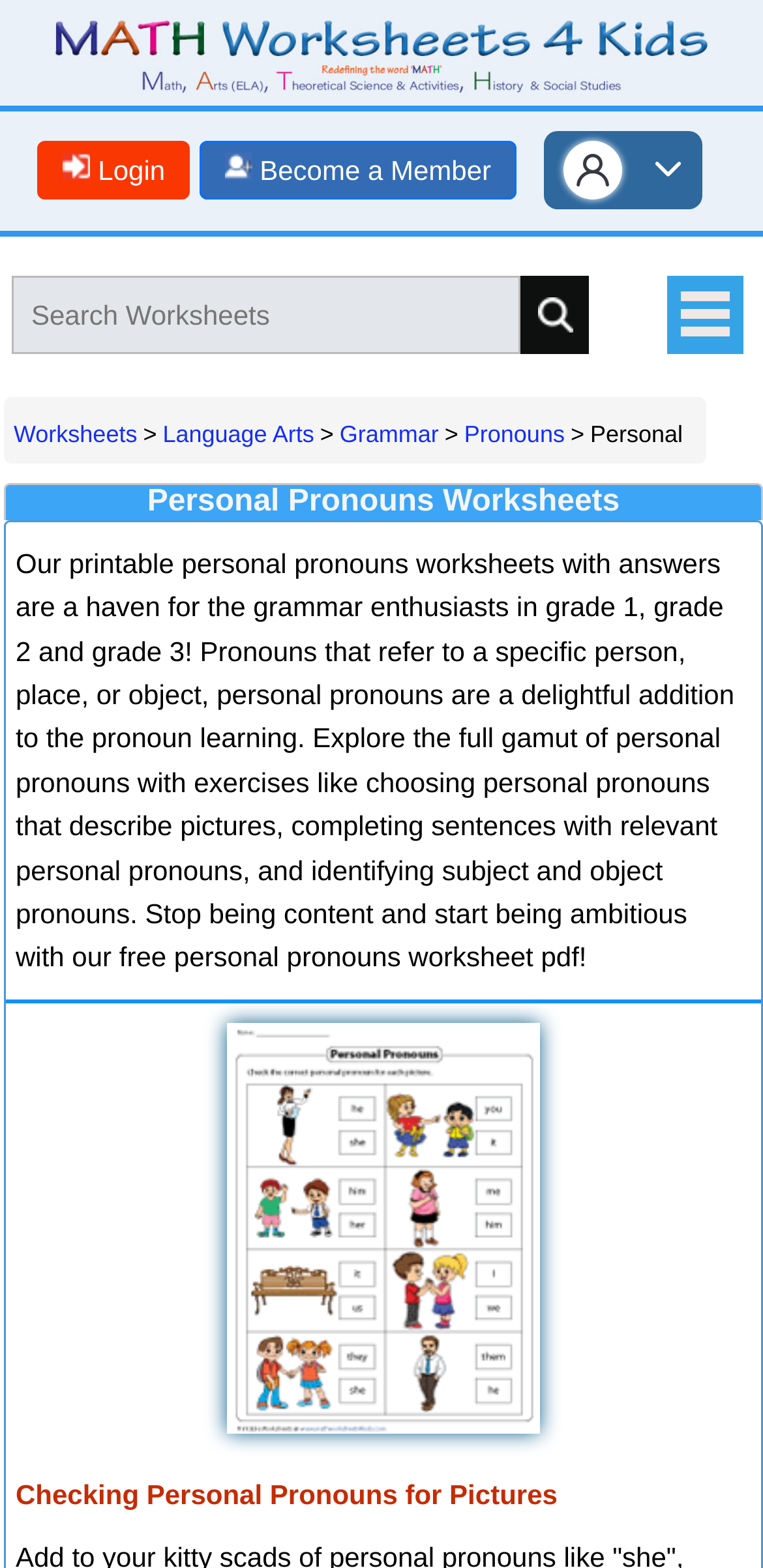Detail the webpage's structure and highlights in your description.

The webpage is focused on providing personal pronouns worksheets for educational purposes. At the top left corner, there is a link to "MATH Worksheets 4 Kids" accompanied by an image. Next to it, there are links to "Login" and "Become a Member" on the top right side. A checkbox and a search bar with a button are located below these links.

On the top right corner, there is another link. Below the search bar, there are several links to different categories, including "Worksheets", "Language Arts", "Grammar", and "Pronouns", which are arranged horizontally. The current page is highlighted with the text "Personal" and a ">" symbol.

The main content of the page is a heading that reads "Personal Pronouns Worksheets" followed by a paragraph of text that describes the purpose and features of the worksheets. The text explains that the worksheets are suitable for grades 1, 2, and 3 and cover various exercises such as choosing personal pronouns, completing sentences, and identifying subject and object pronouns.

Below the paragraph, there is a link to a specific worksheet titled "Checking Personal Pronouns for Pictures" accompanied by an image. This link is duplicated below, possibly indicating a downloadable resource. Overall, the webpage is organized to provide easy access to various educational resources related to personal pronouns.